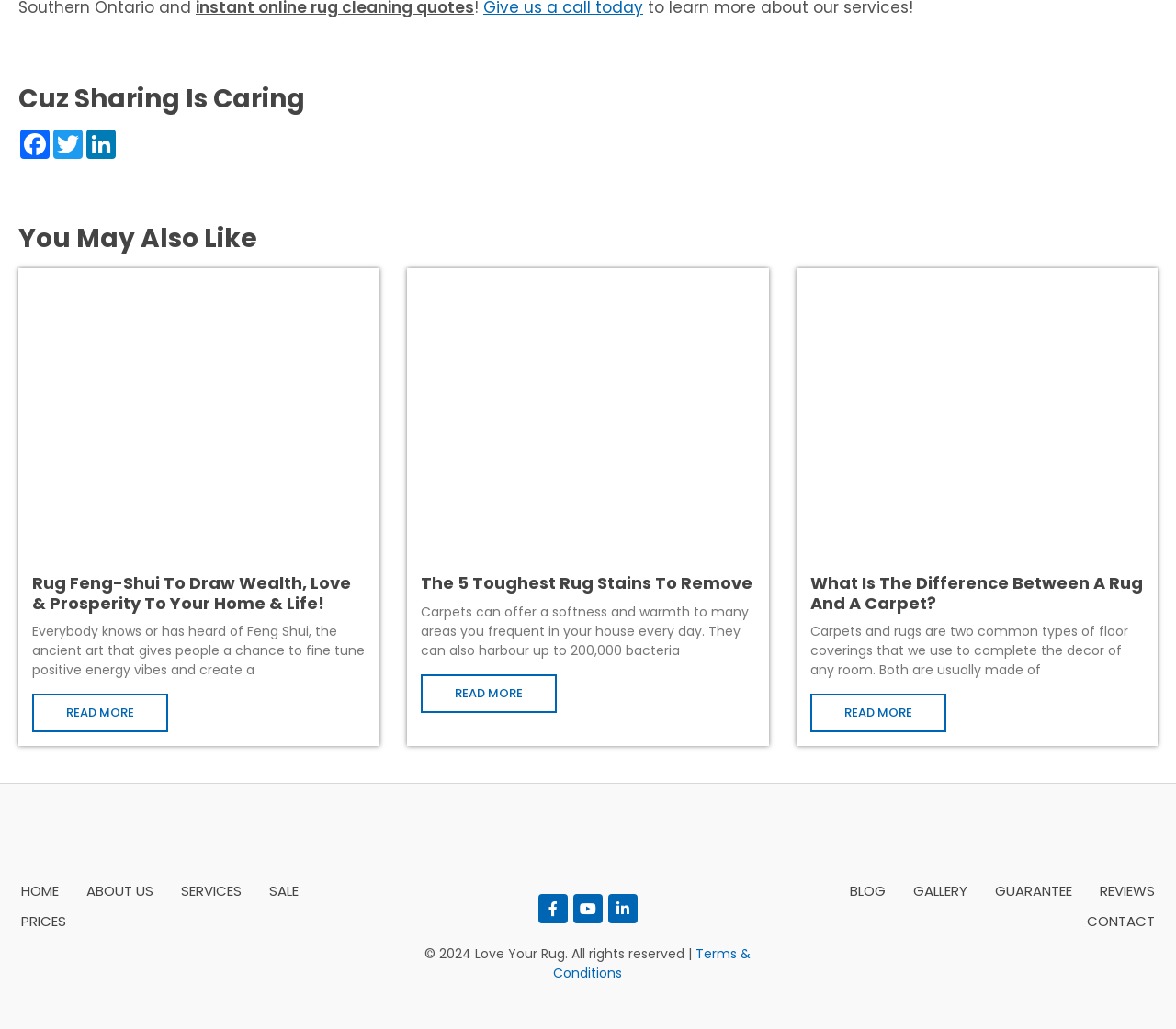For the element described, predict the bounding box coordinates as (top-left x, top-left y, bottom-right x, bottom-right y). All values should be between 0 and 1. Element description: Gallery

[0.773, 0.815, 0.827, 0.844]